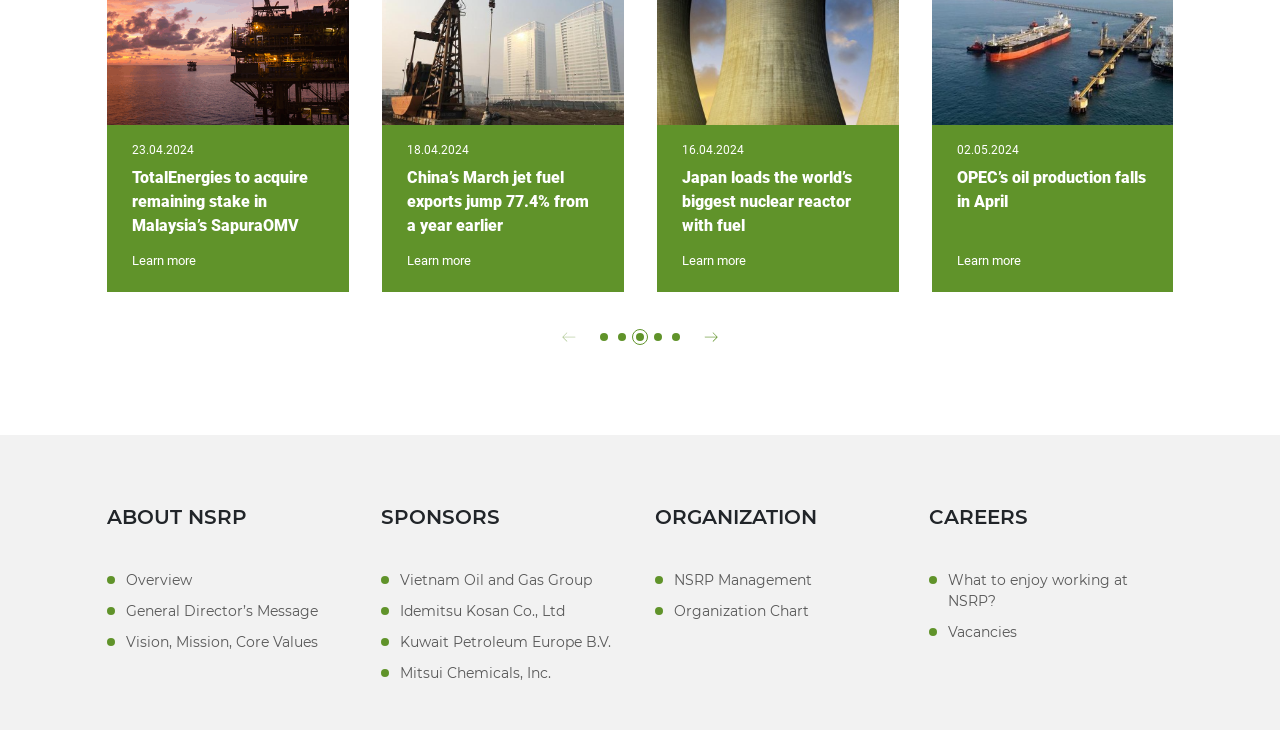Pinpoint the bounding box coordinates of the clickable area necessary to execute the following instruction: "go to previous slide". The coordinates should be given as four float numbers between 0 and 1, namely [left, top, right, bottom].

[0.439, 0.444, 0.45, 0.477]